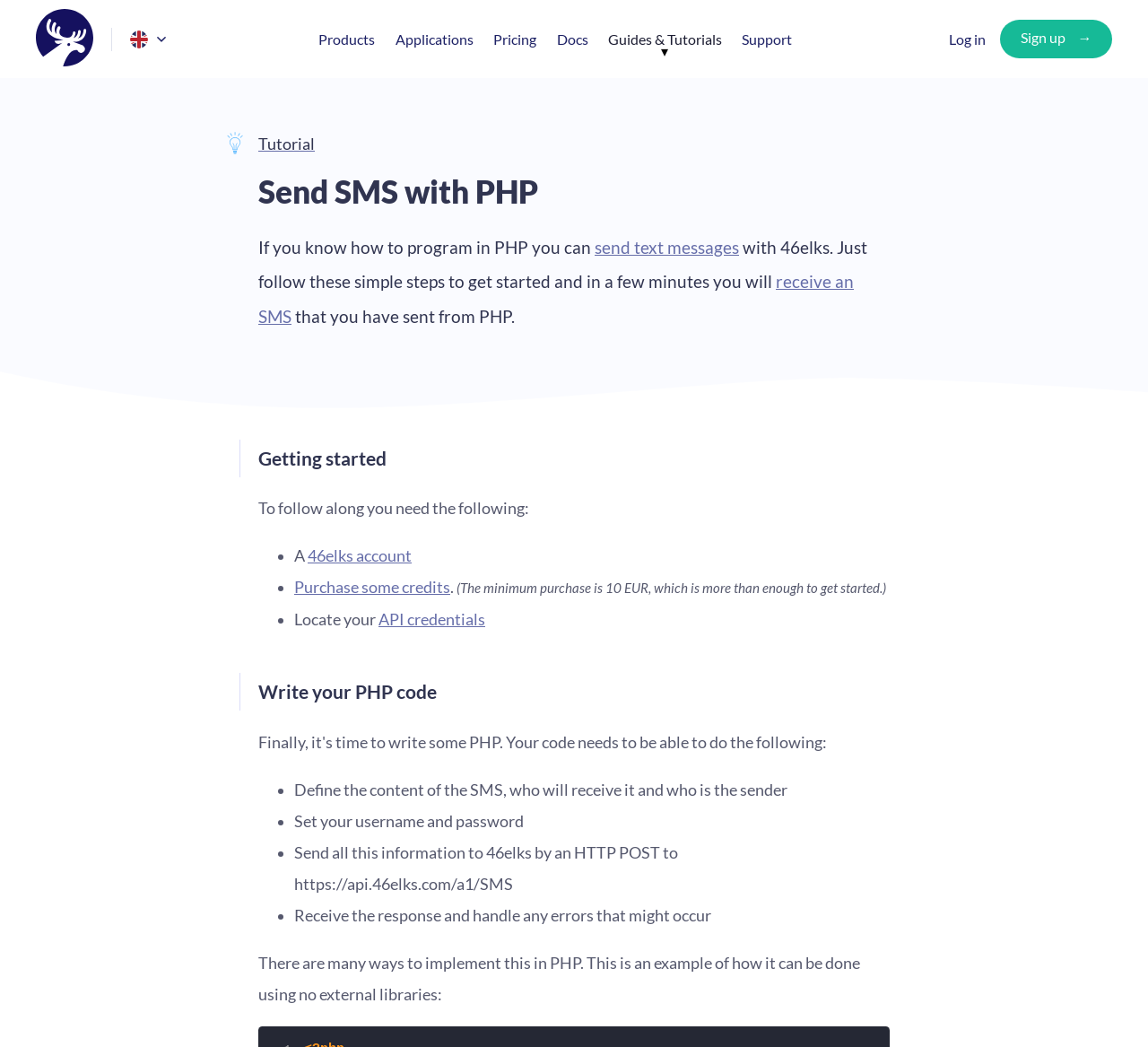Answer the question below in one word or phrase:
What is the format of the response from 46elks?

Not specified